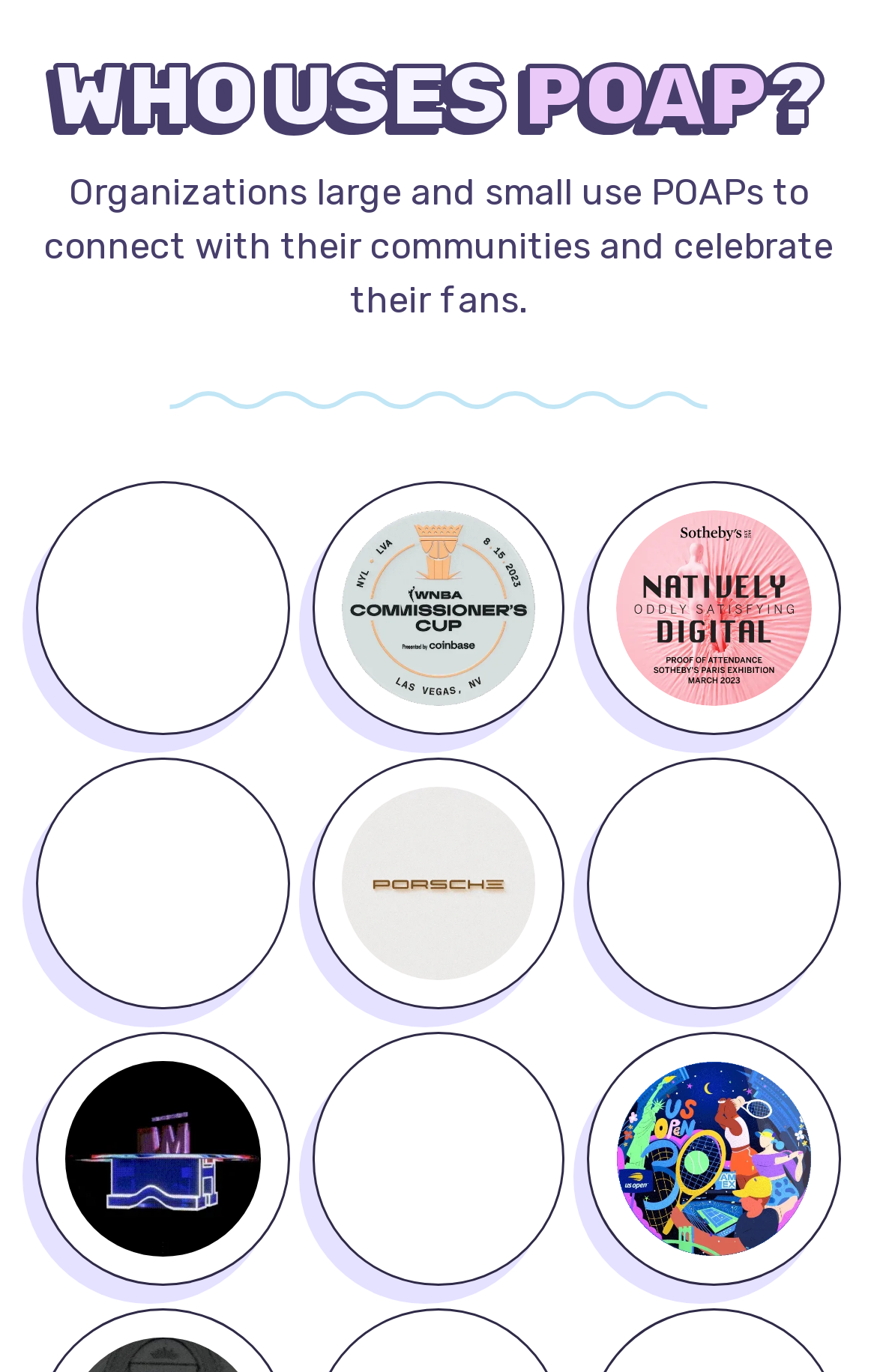Identify the bounding box coordinates for the UI element described as: "Johnnie Walker".

[0.074, 0.573, 0.297, 0.715]